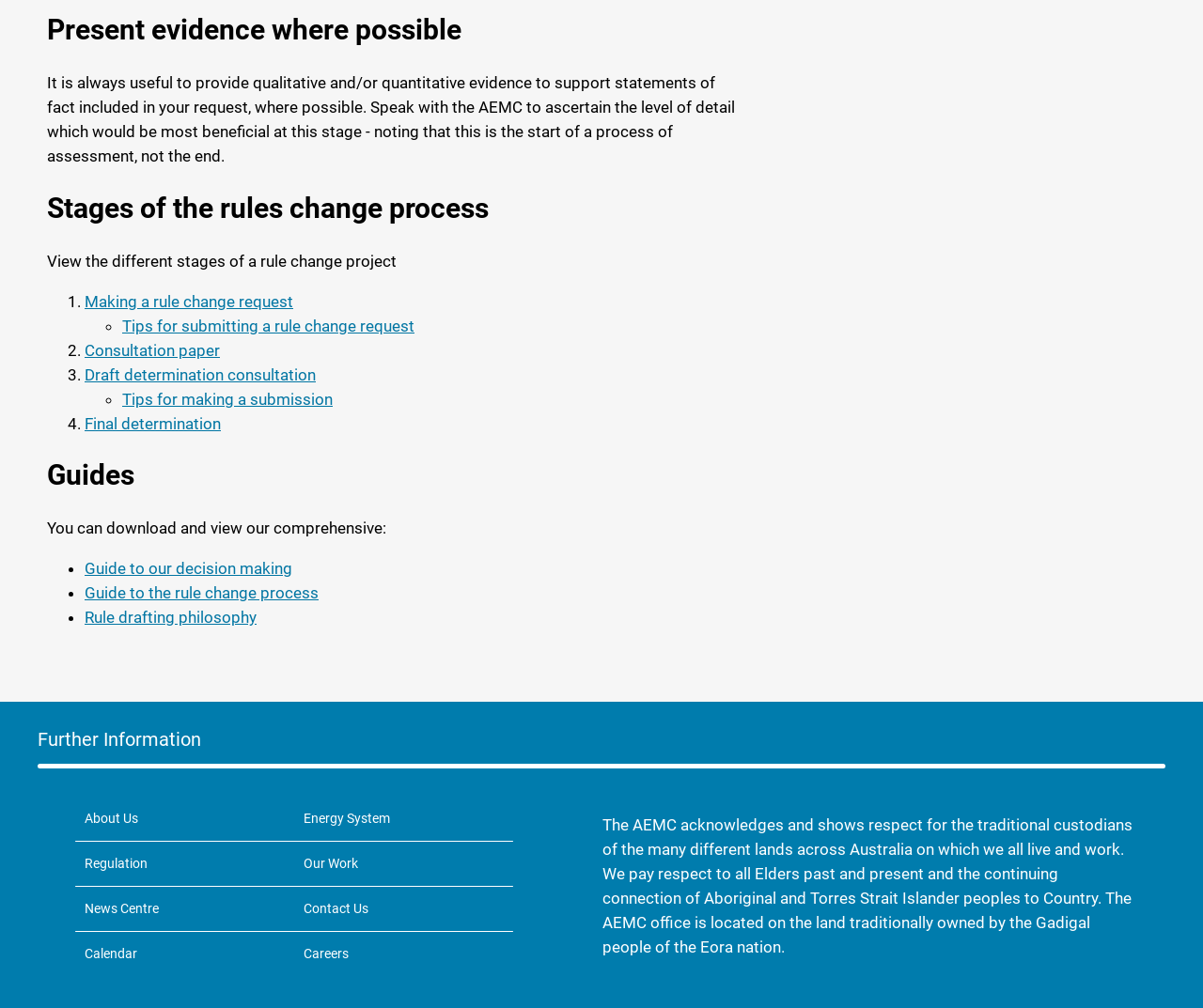What is the purpose of providing evidence?
Give a comprehensive and detailed explanation for the question.

According to the webpage, it is always useful to provide qualitative and/or quantitative evidence to support statements of fact included in a request, where possible. This is mentioned in the section 'Present evidence where possible'.